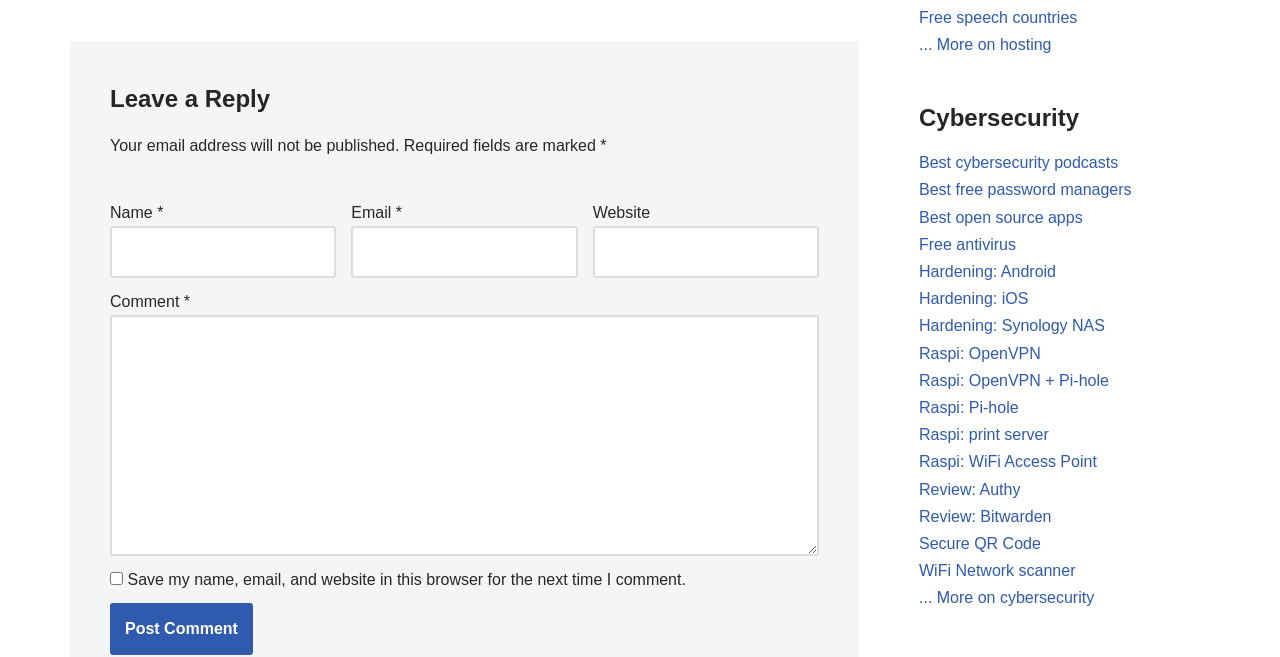Using the information in the image, could you please answer the following question in detail:
What is the topic of the links on the right side of the page?

The links on the right side of the page have titles such as 'Best cybersecurity podcasts', 'Best free password managers', and 'Free antivirus', indicating that they are related to cybersecurity, and likely provide resources or information on the topic.